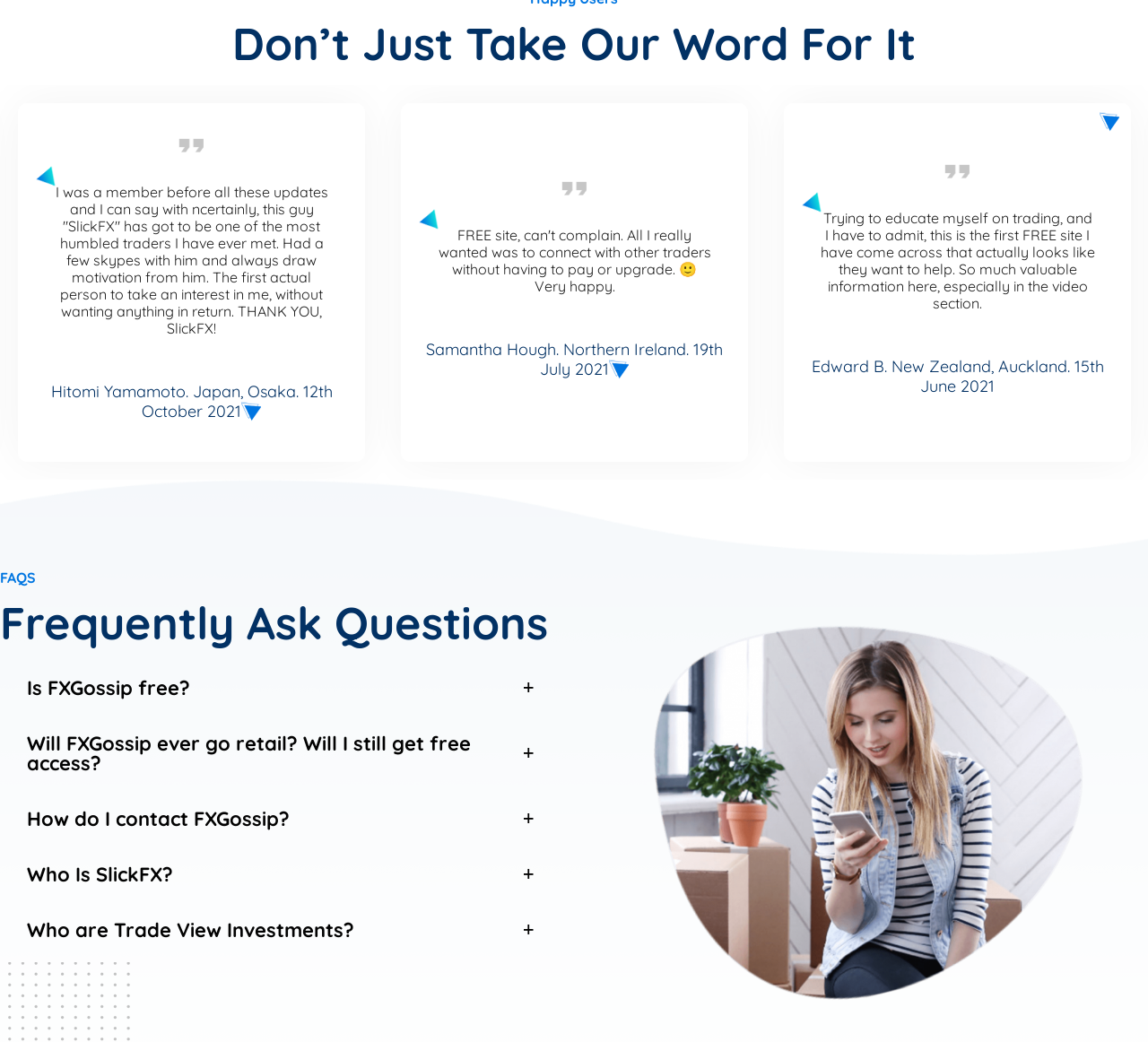Locate the bounding box coordinates of the clickable area needed to fulfill the instruction: "Expand the FAQ about FXGossip being free".

[0.0, 0.638, 0.488, 0.682]